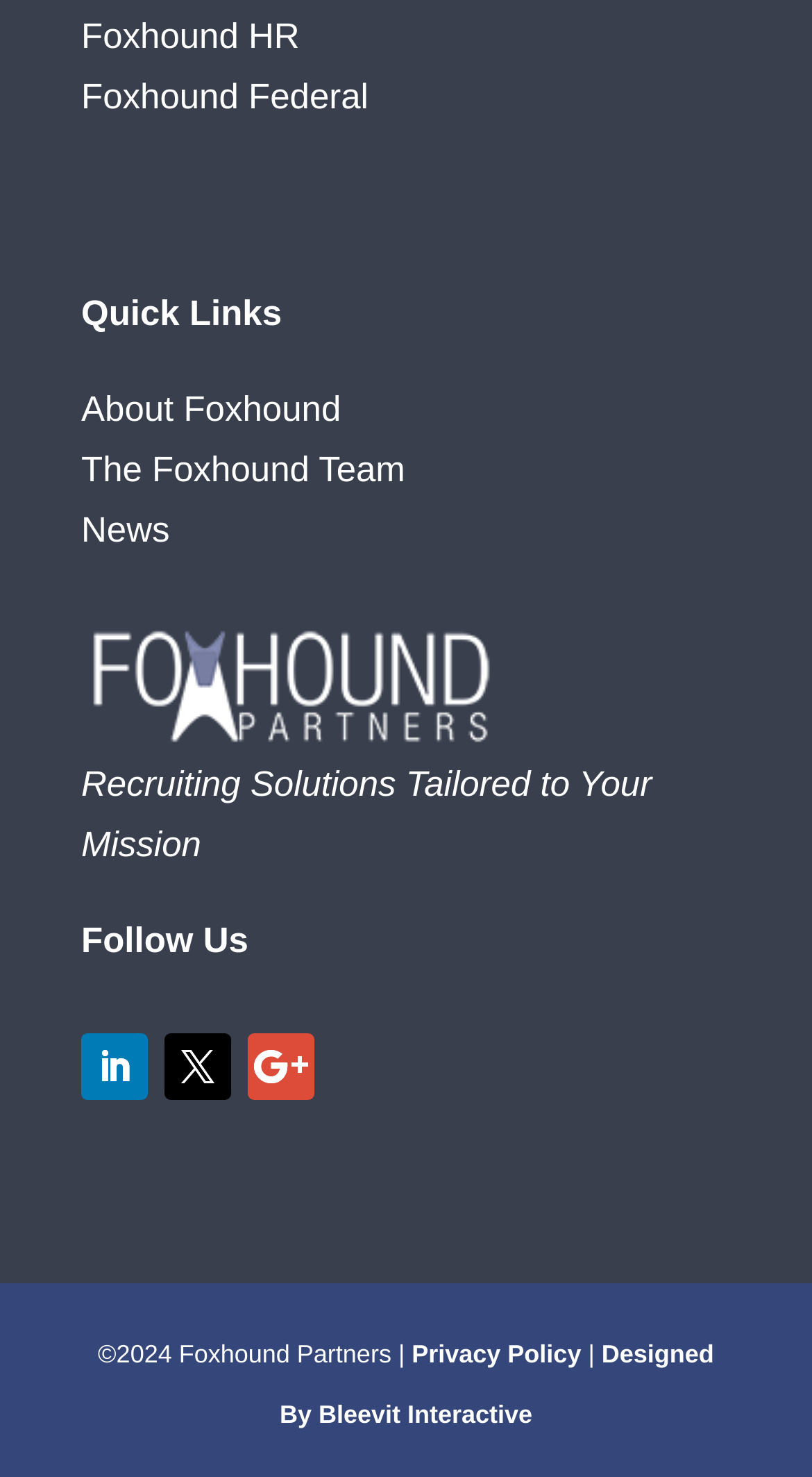Please identify the bounding box coordinates of the element that needs to be clicked to perform the following instruction: "Learn about Foxhound".

[0.1, 0.264, 0.42, 0.291]